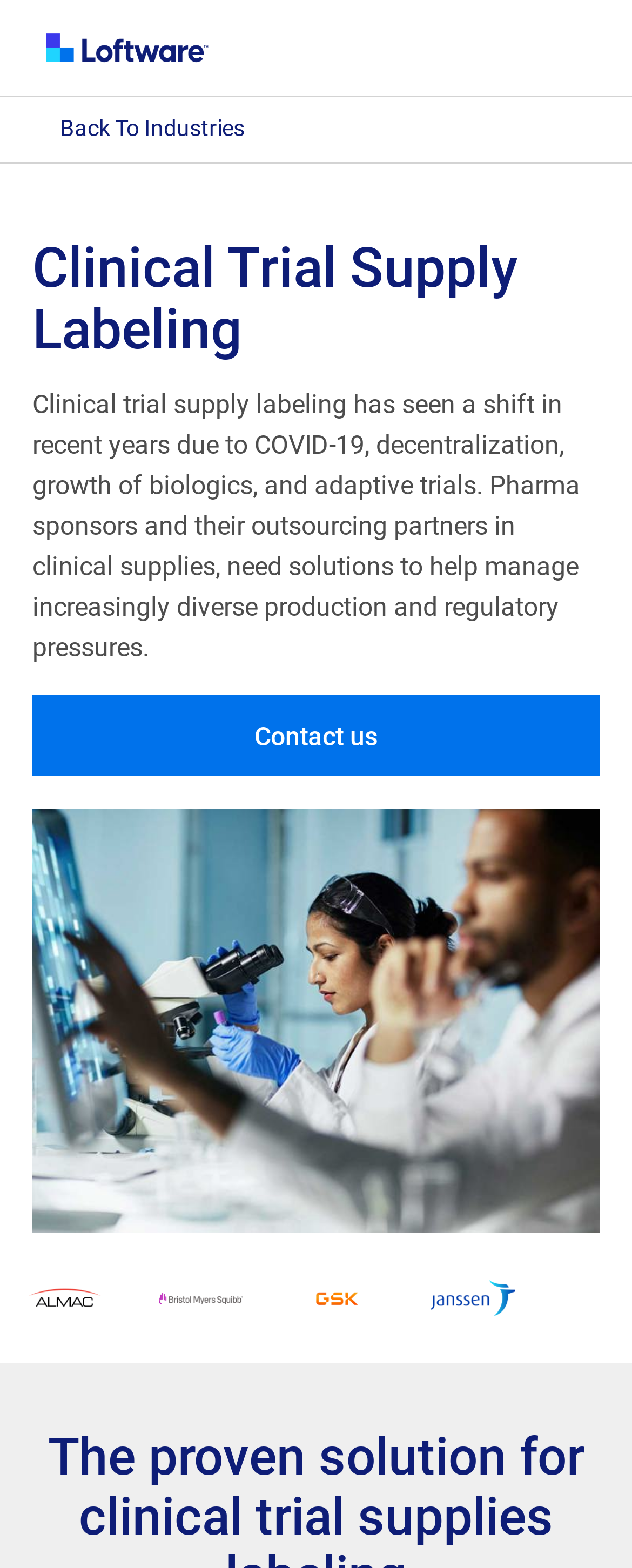From the given element description: "Back To Industries", find the bounding box for the UI element. Provide the coordinates as four float numbers between 0 and 1, in the order [left, top, right, bottom].

[0.051, 0.071, 0.949, 0.094]